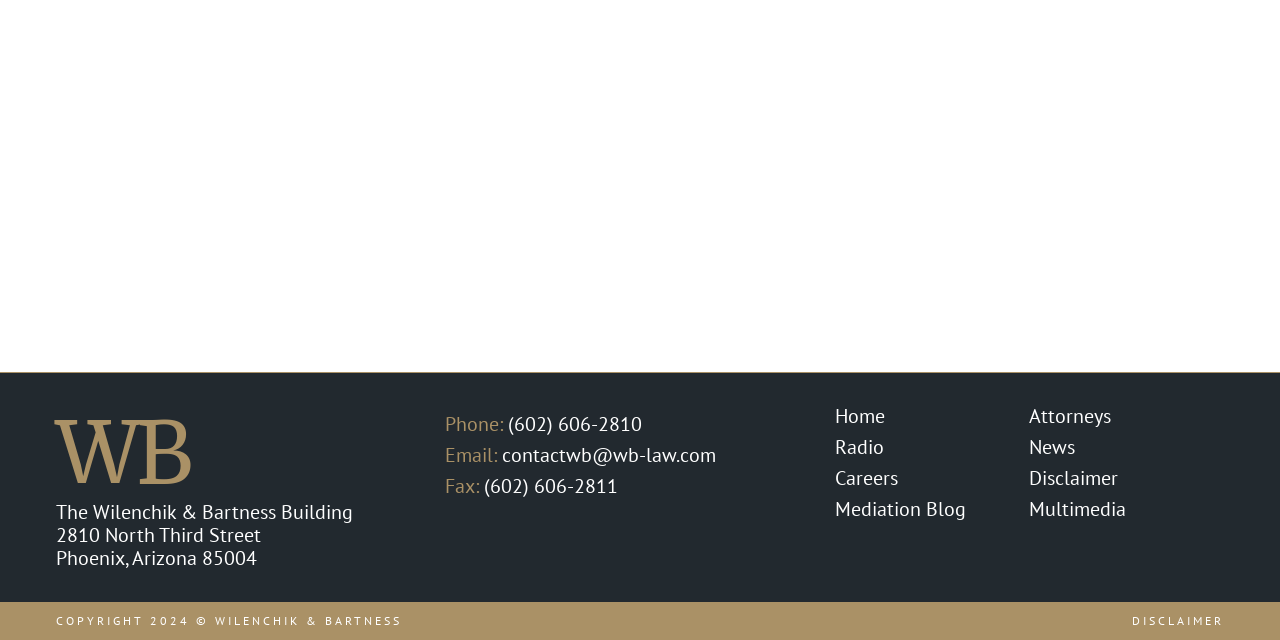From the given element description: "Careers", find the bounding box for the UI element. Provide the coordinates as four float numbers between 0 and 1, in the order [left, top, right, bottom].

[0.652, 0.726, 0.701, 0.767]